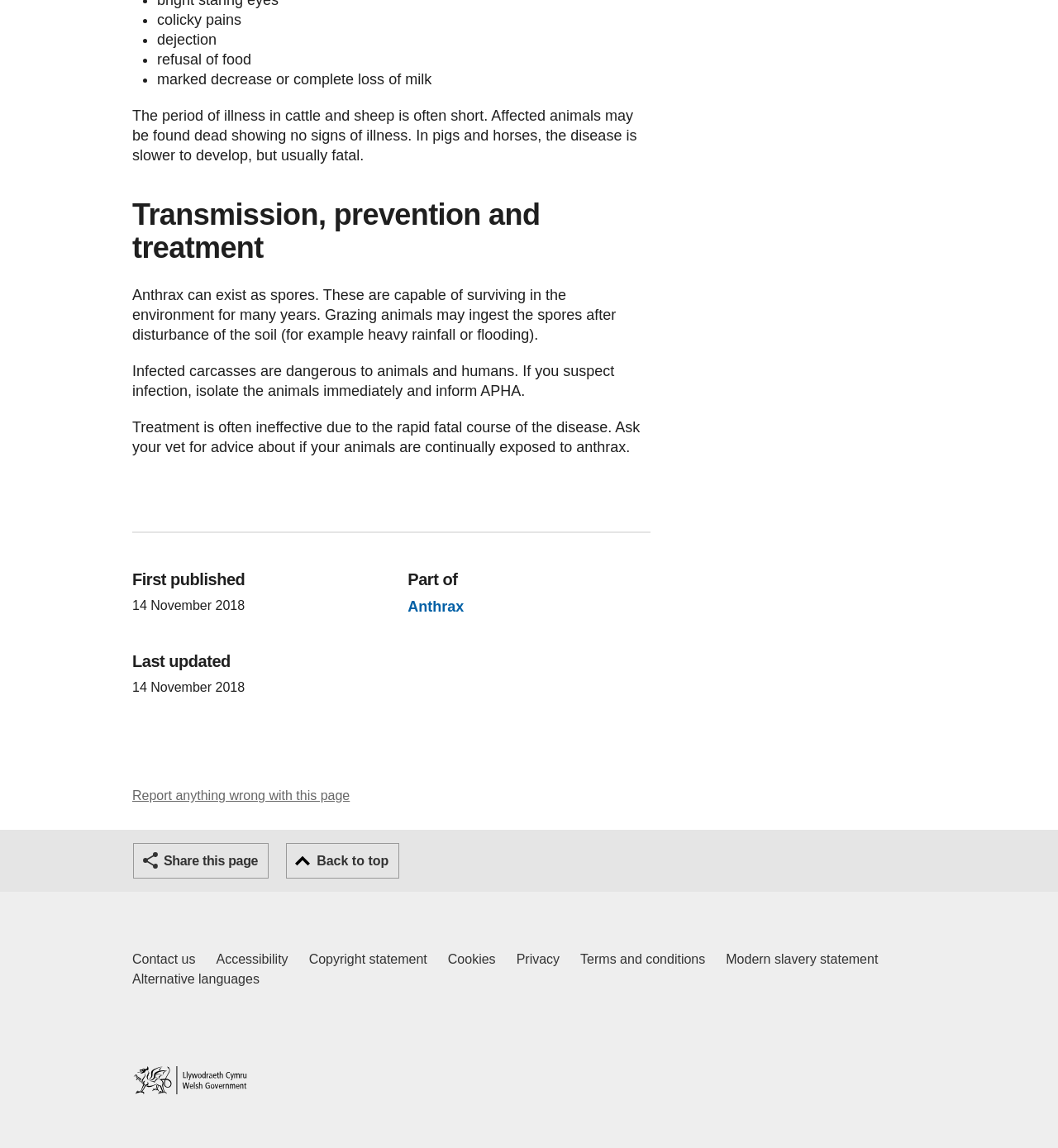What is the purpose of the 'Report anything wrong with this page' link?
Provide a fully detailed and comprehensive answer to the question.

The 'Report anything wrong with this page' link is provided at the bottom of the webpage, suggesting that its purpose is to allow users to report any errors, inaccuracies, or issues they encounter on the webpage. This link is likely to direct users to a feedback form or a contact page where they can submit their reports.